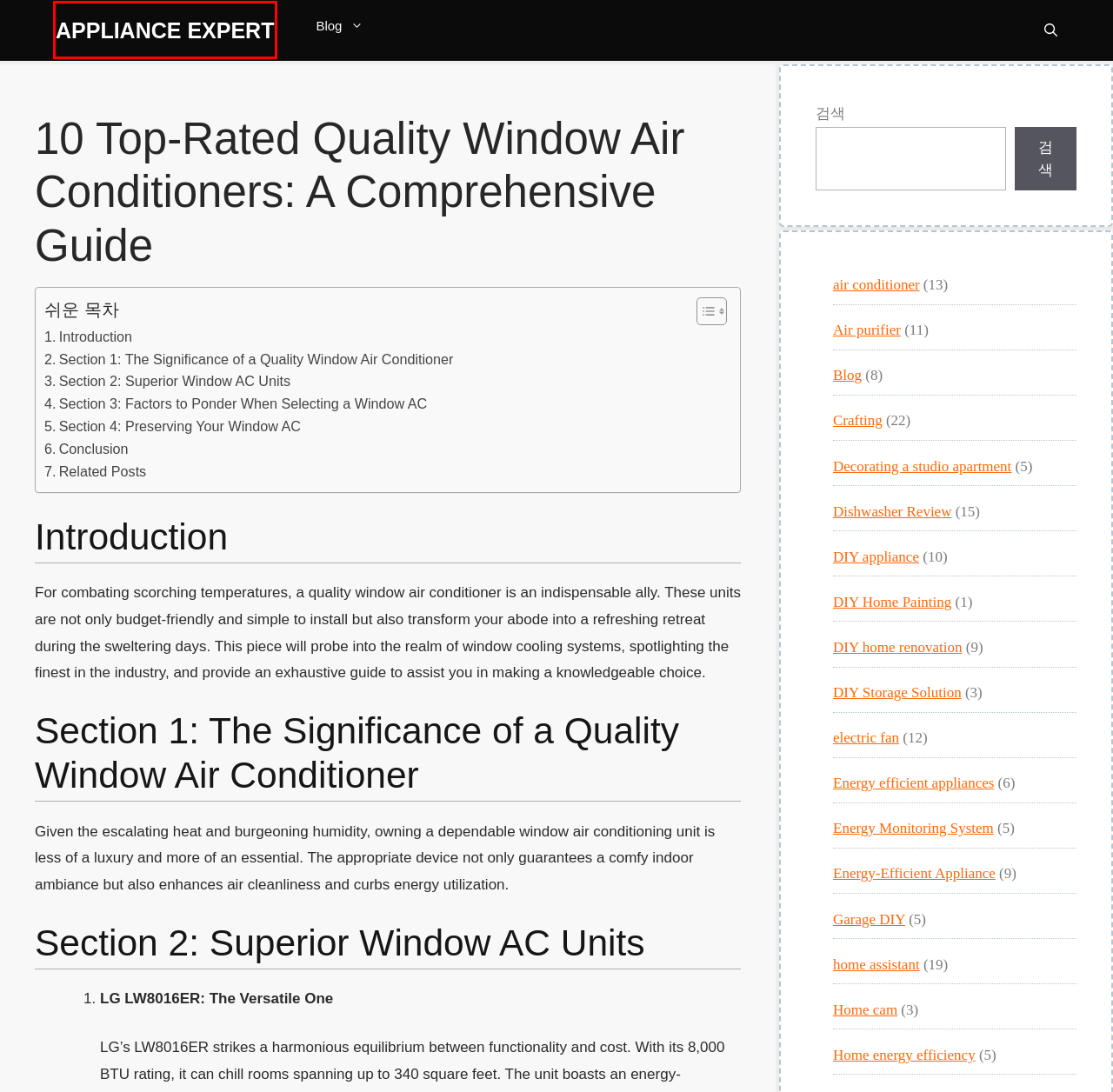You have been given a screenshot of a webpage, where a red bounding box surrounds a UI element. Identify the best matching webpage description for the page that loads after the element in the bounding box is clicked. Options include:
A. electric fan - Appliance Expert
B. air conditioner - Appliance Expert
C. Appliance Expert - Welcome to Appliance Expert
D. Decorating a studio apartment - Appliance Expert
E. Energy Monitoring System - Appliance Expert
F. Blog - Appliance Expert
G. Dishwasher Review - Appliance Expert
H. DIY Home Painting - Appliance Expert

C